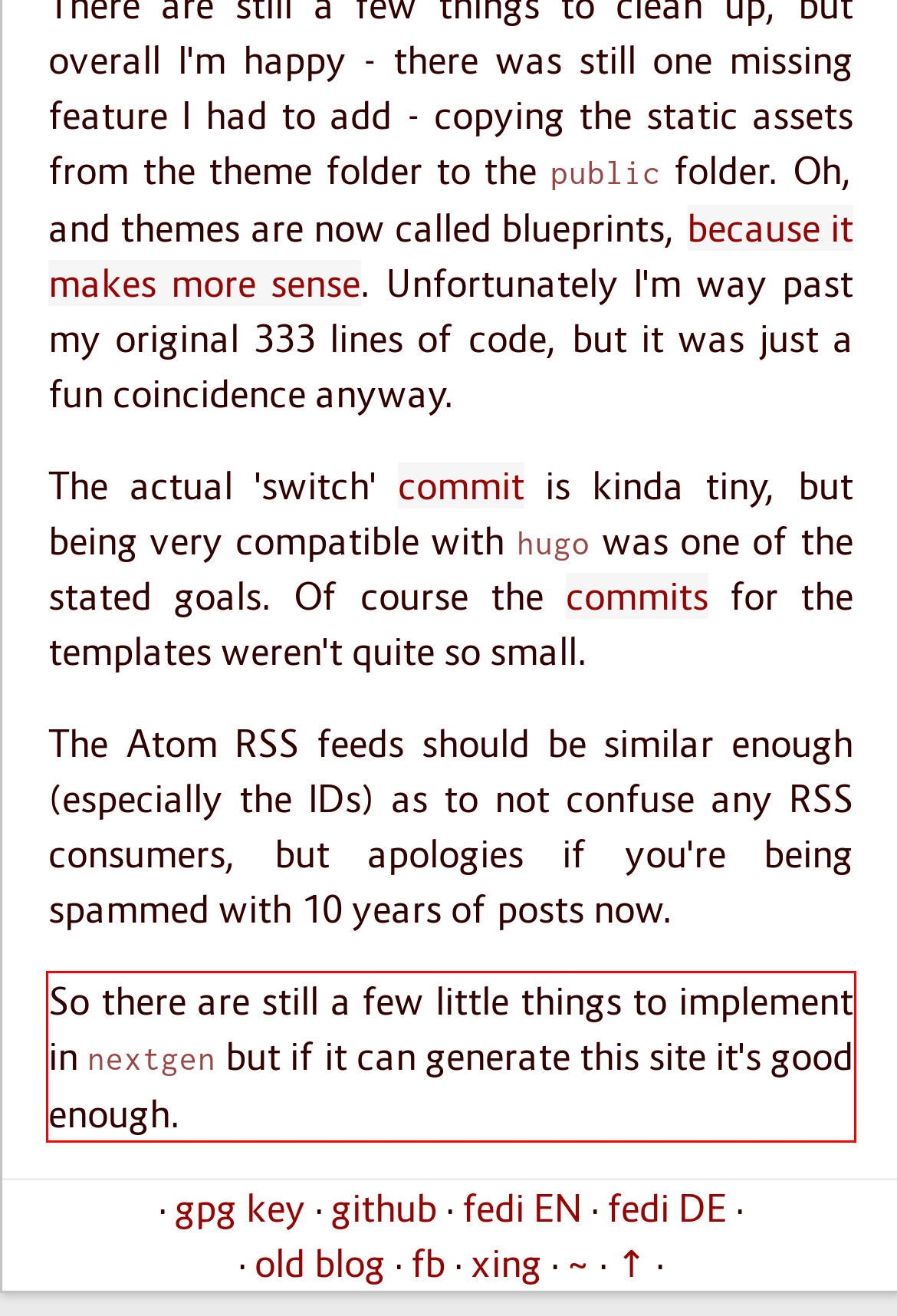Locate the red bounding box in the provided webpage screenshot and use OCR to determine the text content inside it.

So there are still a few little things to implement in nextgen but if it can generate this site it's good enough.